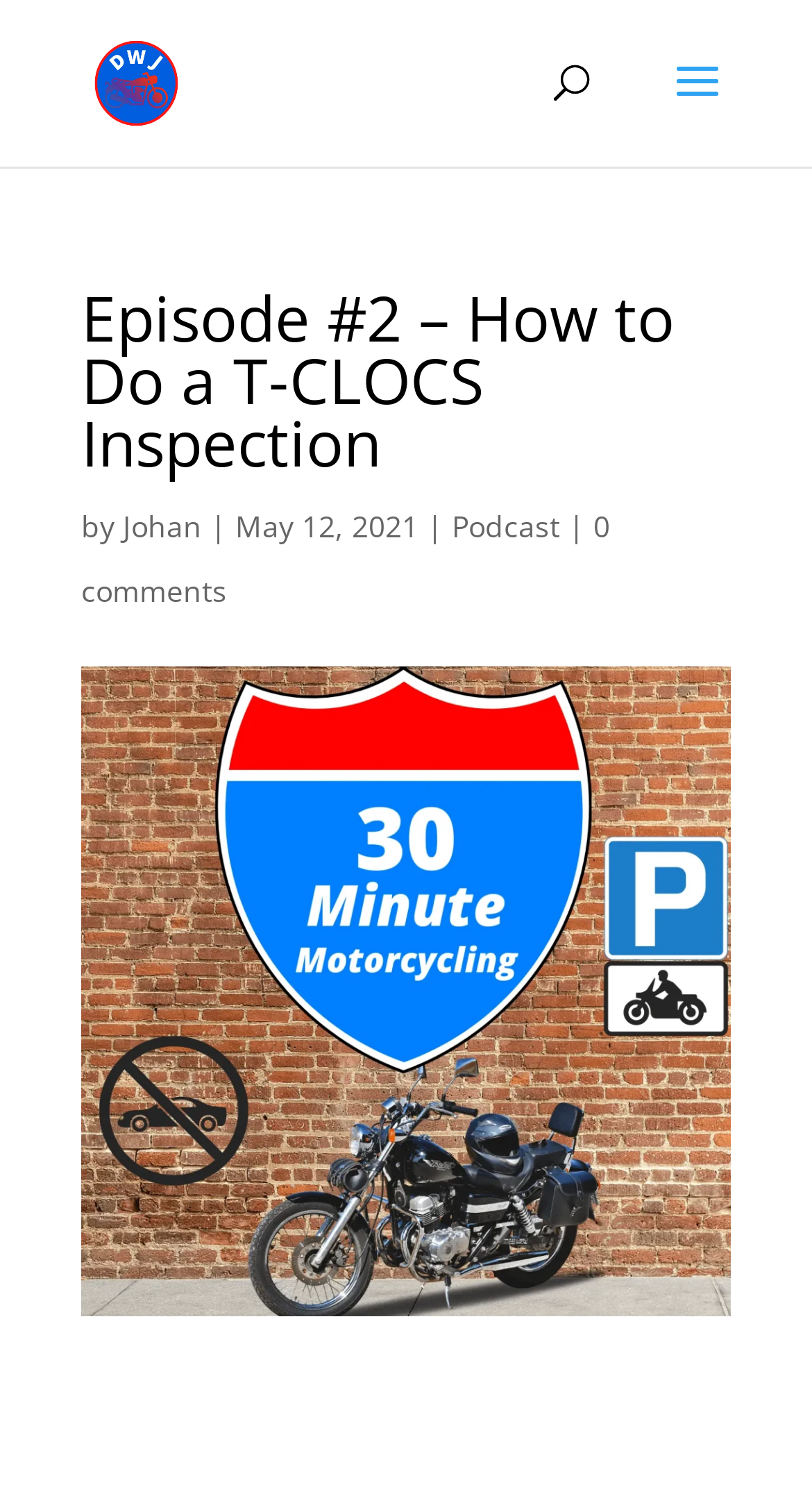What is the name of the related website?
Using the image as a reference, give an elaborate response to the question.

I found the answer by looking at the link 'The Dual Wheel Journey' which suggests that it is a related website.